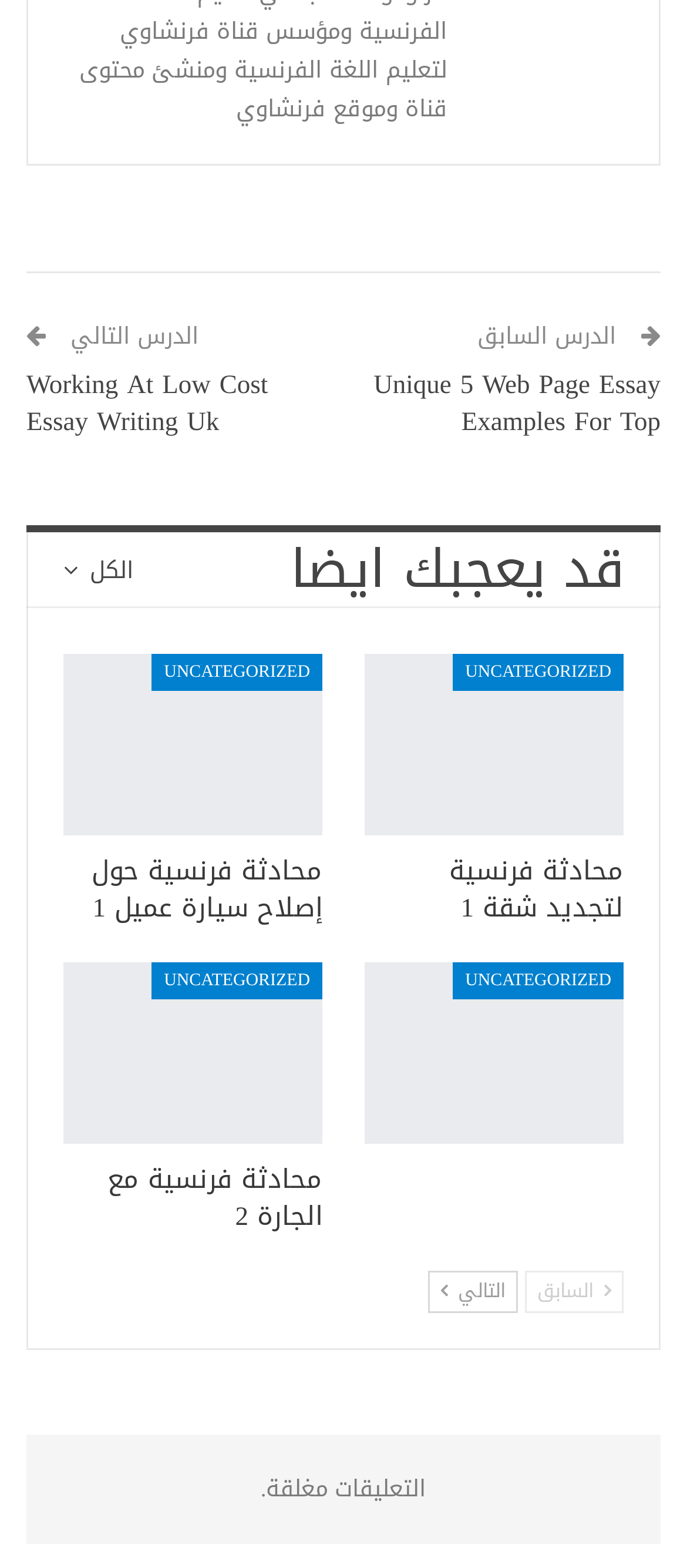Provide your answer to the question using just one word or phrase: What is the last link on the webpage?

محادثة فرنسية مع الجارة 2